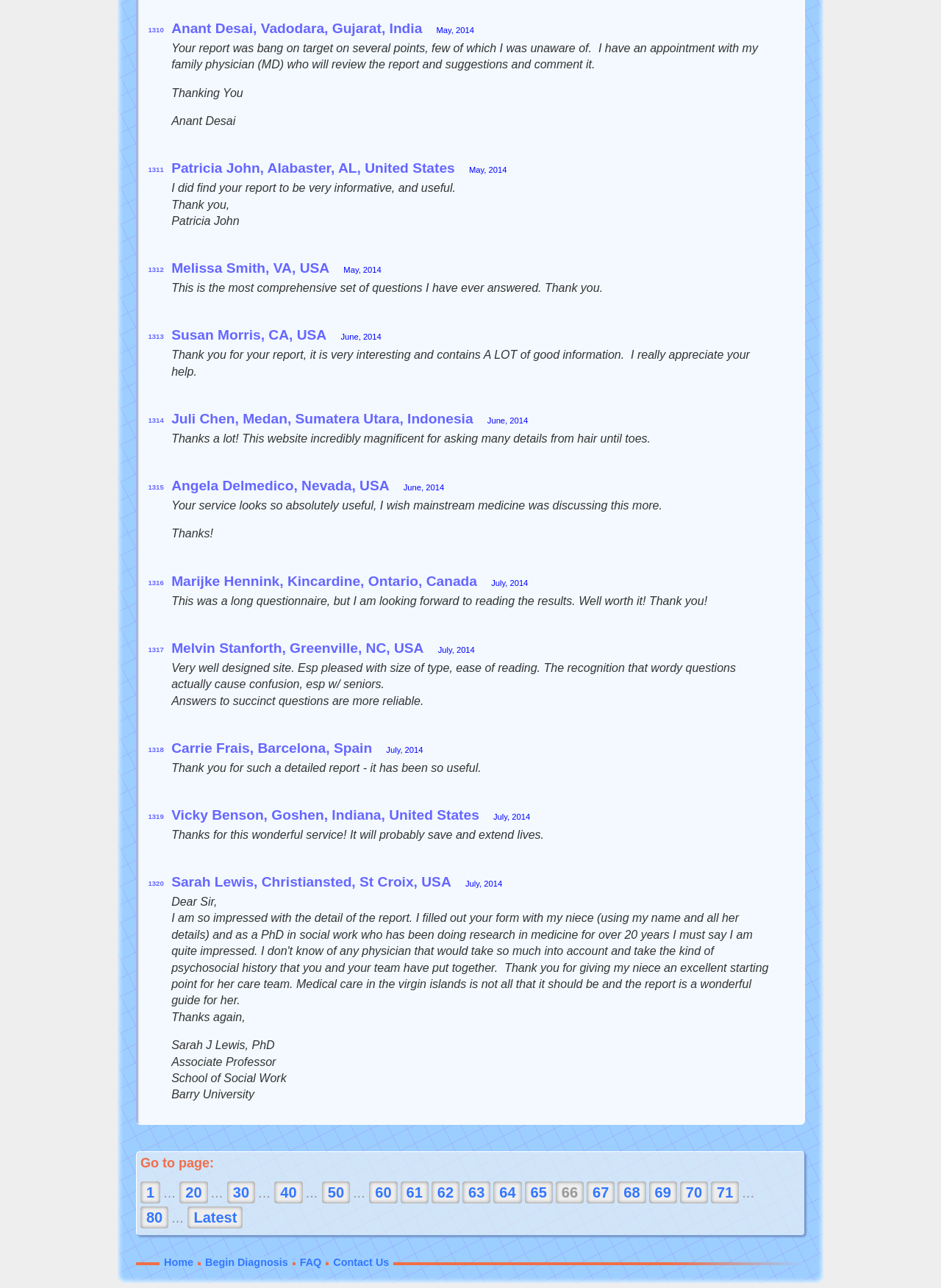Provide a brief response in the form of a single word or phrase:
What is the format of the testimonials?

Name, location, date, and quote